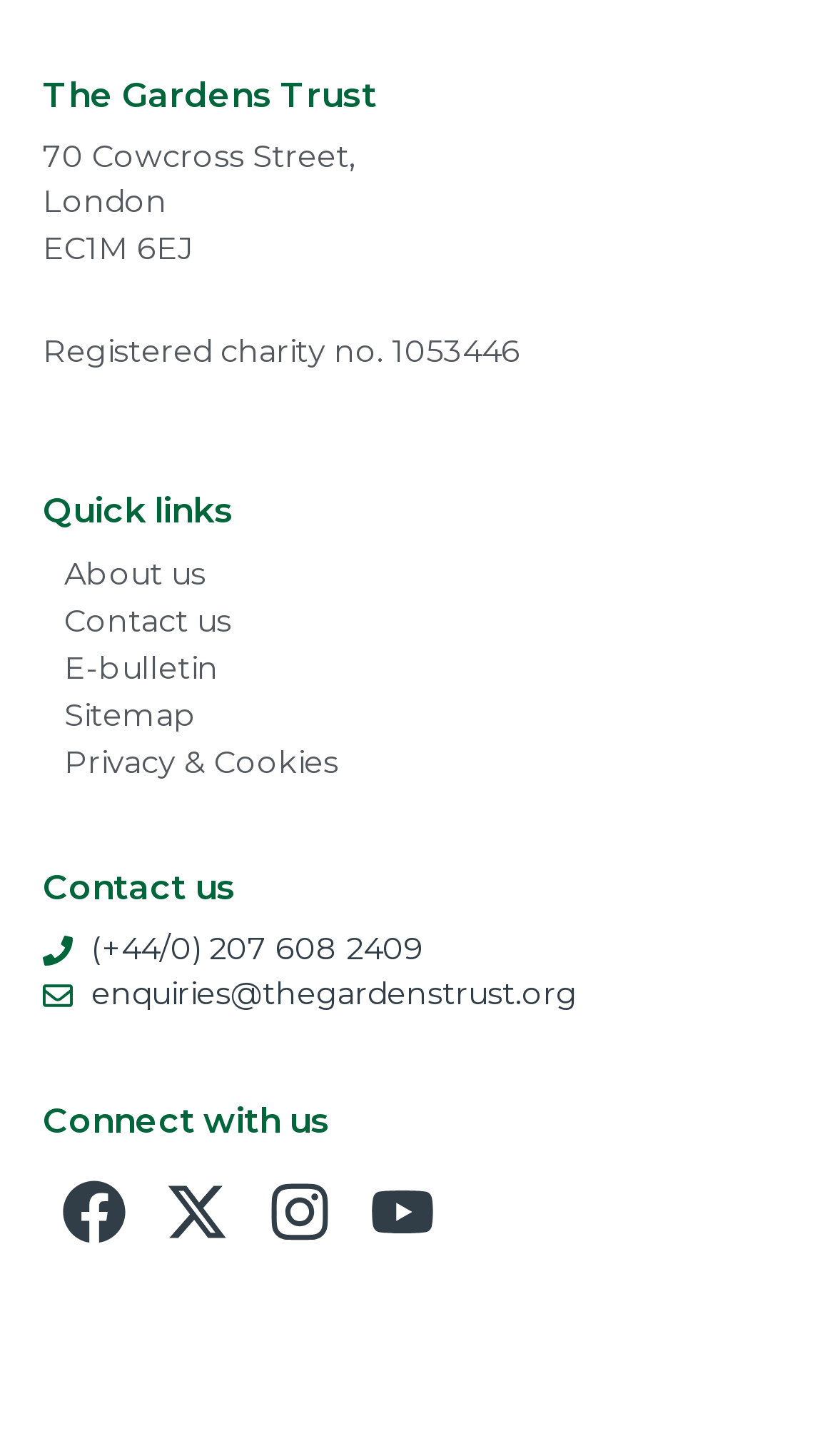Locate the bounding box coordinates of the element that needs to be clicked to carry out the instruction: "Visit Facebook page". The coordinates should be given as four float numbers ranging from 0 to 1, i.e., [left, top, right, bottom].

[0.051, 0.797, 0.174, 0.868]